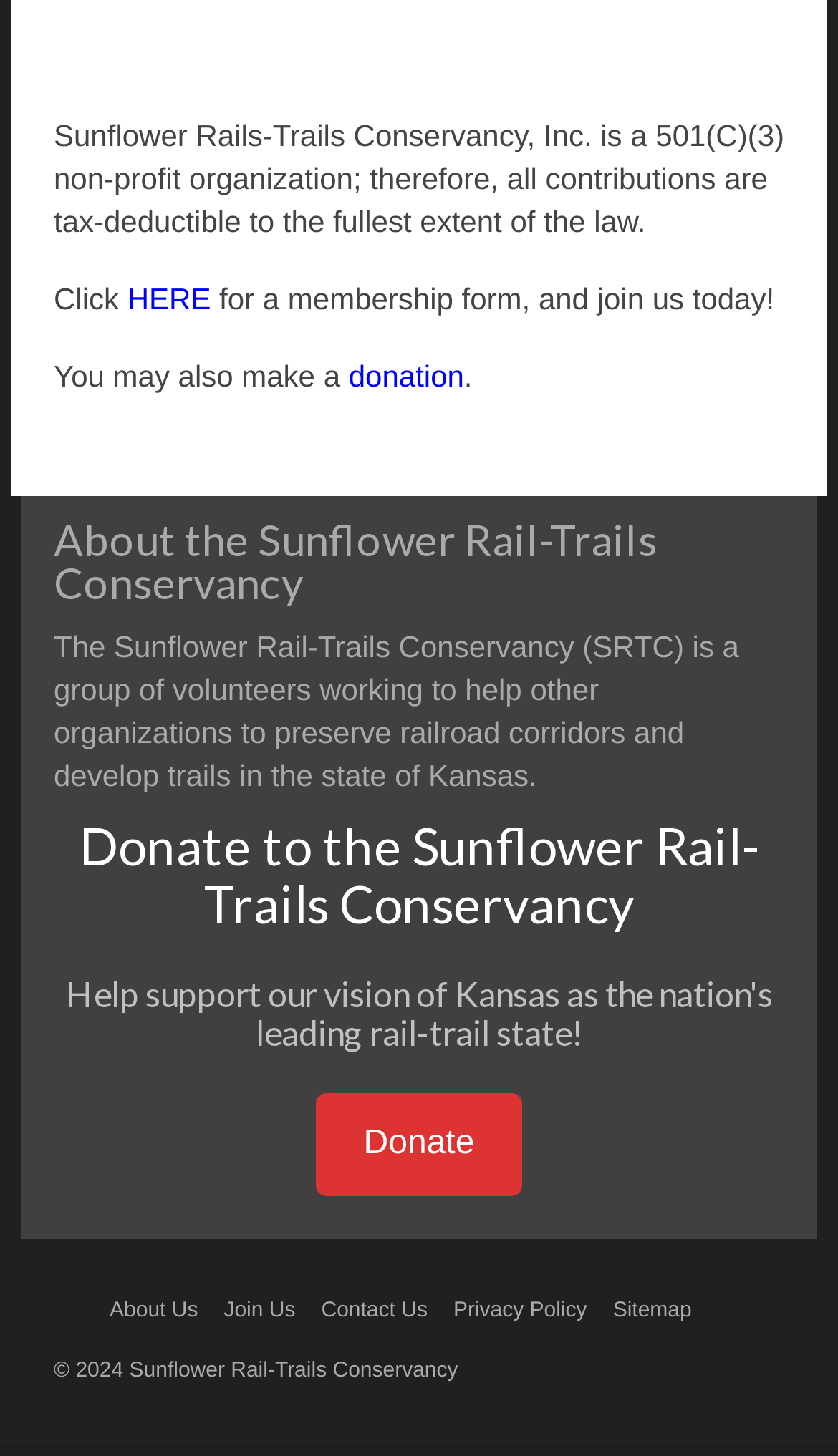Please identify the bounding box coordinates of the element that needs to be clicked to execute the following command: "Learn more about the Sunflower Rail-Trails Conservancy". Provide the bounding box using four float numbers between 0 and 1, formatted as [left, top, right, bottom].

[0.064, 0.356, 0.936, 0.415]